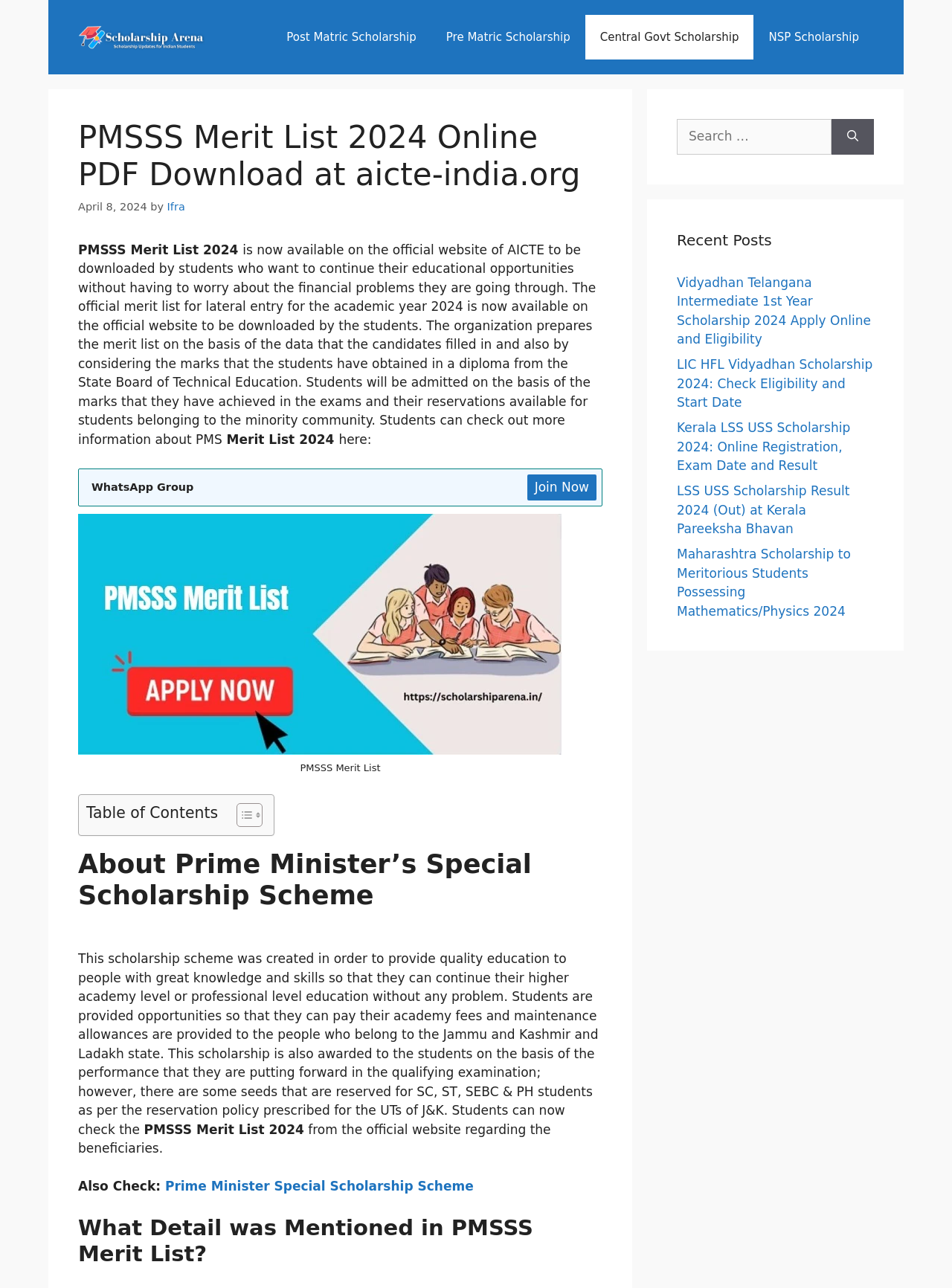Please find the bounding box coordinates in the format (top-left x, top-left y, bottom-right x, bottom-right y) for the given element description. Ensure the coordinates are floating point numbers between 0 and 1. Description: Prime Minister Special Scholarship Scheme

[0.173, 0.915, 0.497, 0.927]